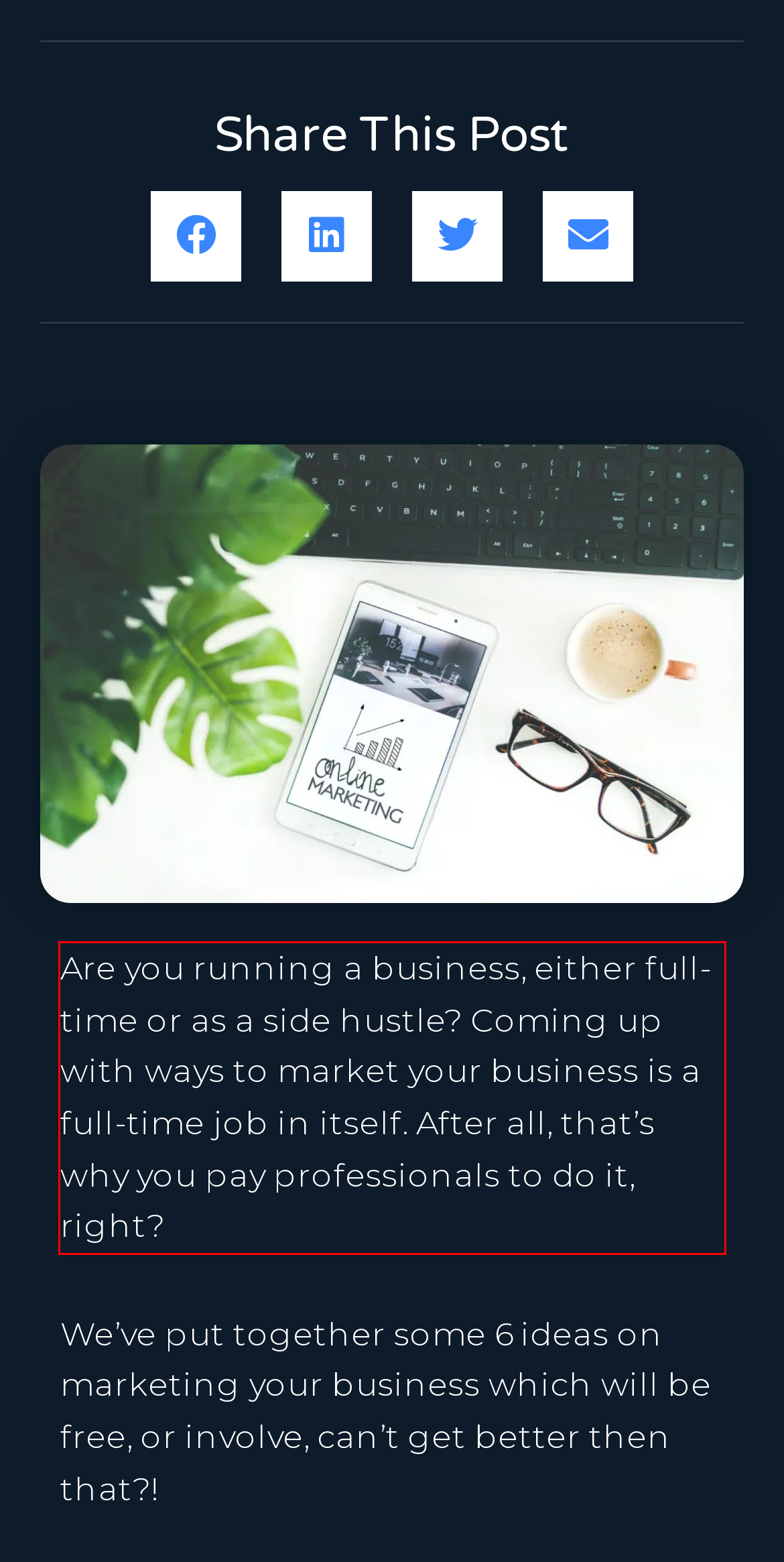You have a screenshot of a webpage with a red bounding box. Use OCR to generate the text contained within this red rectangle.

Are you running a business, either full-time or as a side hustle? Coming up with ways to market your business is a full-time job in itself. After all, that’s why you pay professionals to do it, right?